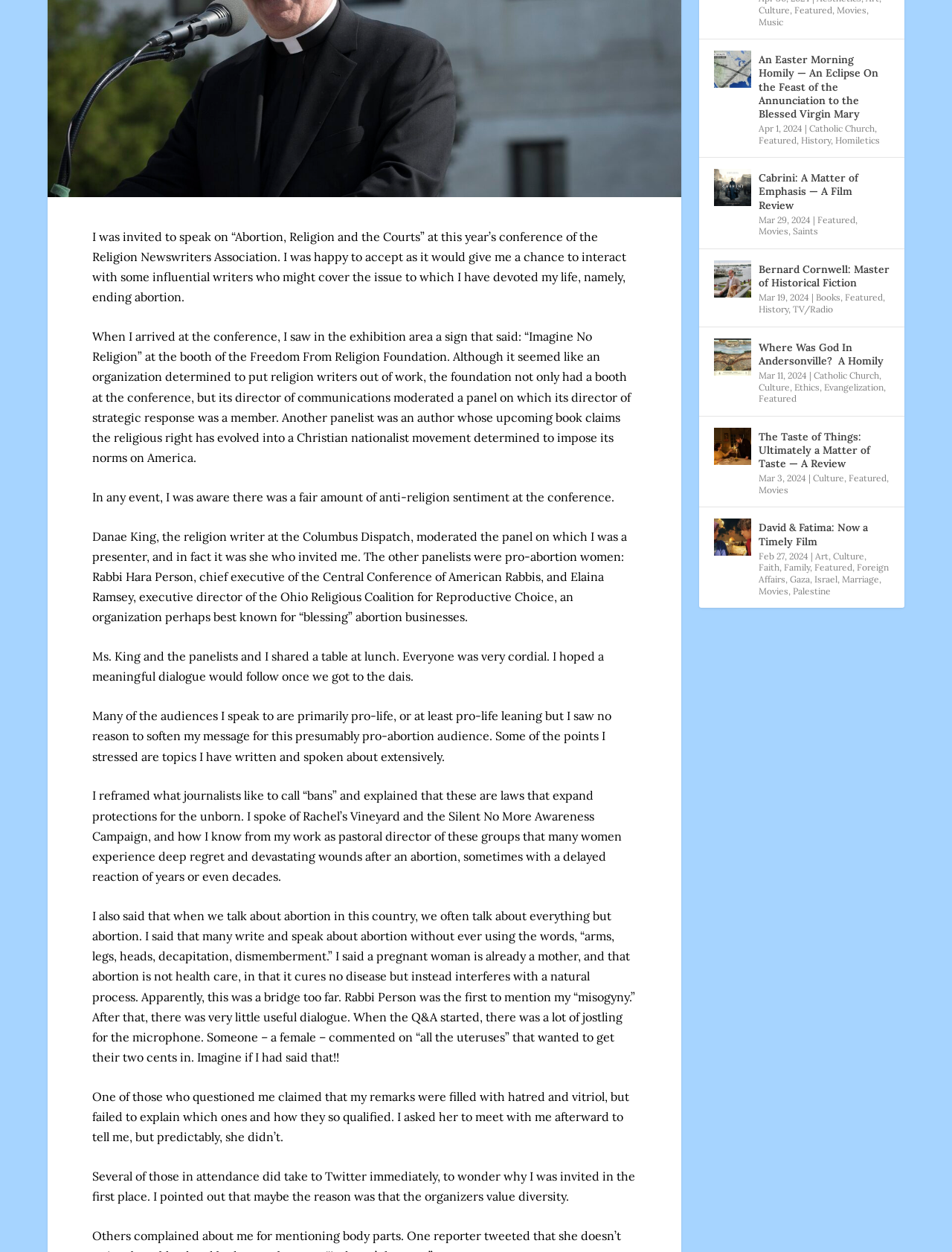Based on the element description, predict the bounding box coordinates (top-left x, top-left y, bottom-right x, bottom-right y) for the UI element in the screenshot: Culture

[0.875, 0.44, 0.908, 0.449]